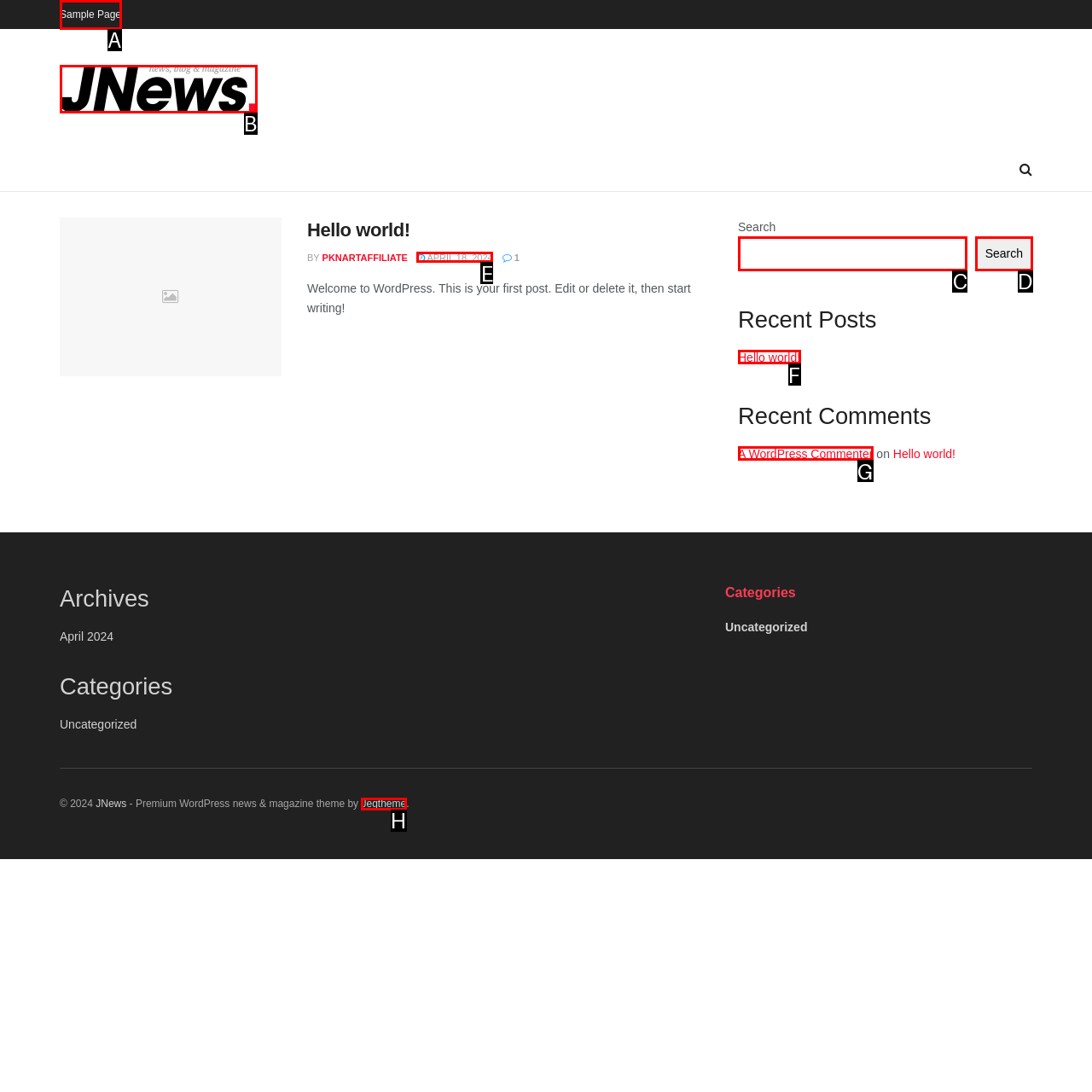Based on the provided element description: April 18, 2024, identify the best matching HTML element. Respond with the corresponding letter from the options shown.

E